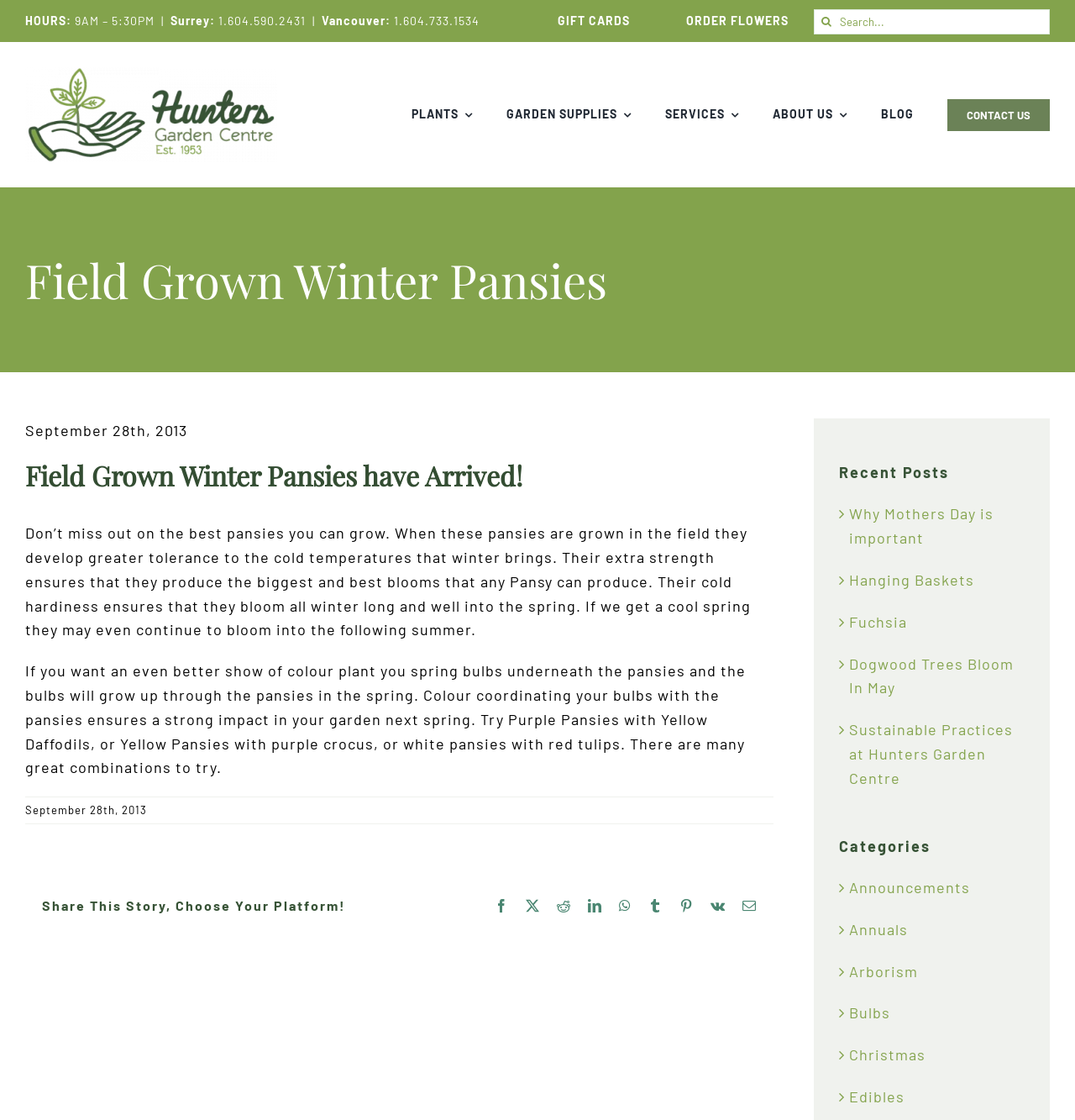What is the phone number of the Surrey location?
Could you please answer the question thoroughly and with as much detail as possible?

I found the phone number by looking at the 'SURREY LOCATION' section, where it lists the address, city, and phone number. The phone number is 'Tel: 604.590.2431'.